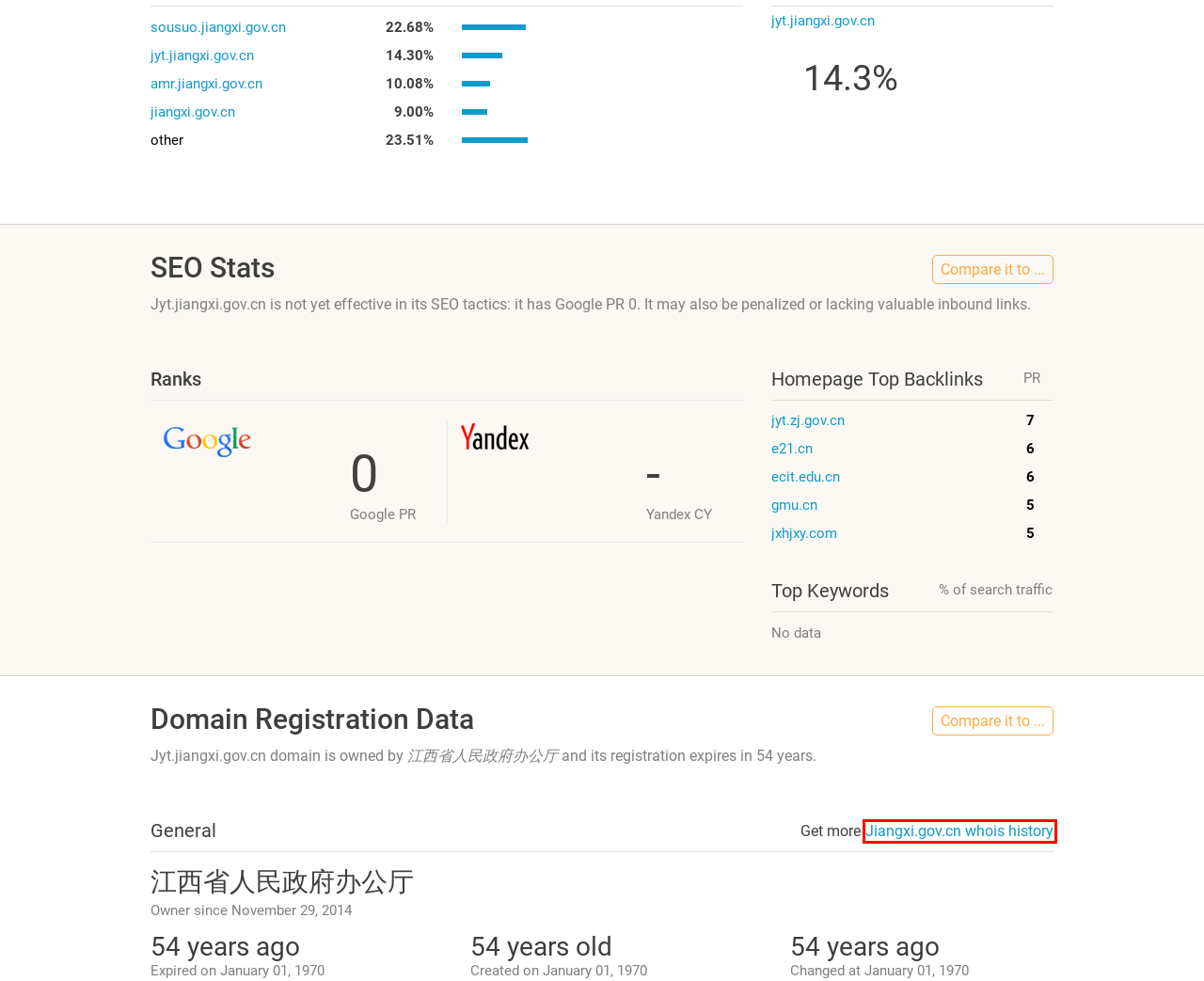Using the screenshot of a webpage with a red bounding box, pick the webpage description that most accurately represents the new webpage after the element inside the red box is clicked. Here are the candidates:
A. Jiangxi.gov.cn whois history records
B. Jyt.zj.gov.cn: 浙江省教育厅
C. Ecit.edu.cn: 东华理工大学
D. Jxhjxy.com: 江西环境工程职业学院
E. Hakutsuru-sake.com: Index | HAKUTSURU SAKE BREWING CO.,LTD.
F. Gmu.cn: 赣南医科大学-Gannan Medical University
G. Amr.jiangxi.gov.cn: 江西省市场监督管理局（知识产权局）
H. E21.cn: 系统维护

A